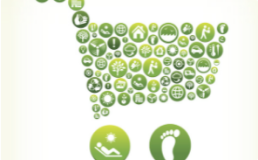Describe all the visual components present in the image.

The image showcases a stylized shopping cart filled with various green icons representing sustainability and eco-friendly concepts. These icons include symbols for renewable energy, recycling, healthy living, and eco-conscious choices, emphasizing a commitment to green consumption. At the bottom, two prominent icons depict relaxation and a footprint, symbolizing the impact of individual choices on the environment and personal well-being. This imagery collectively promotes the idea of integrating sustainable practices into everyday life.